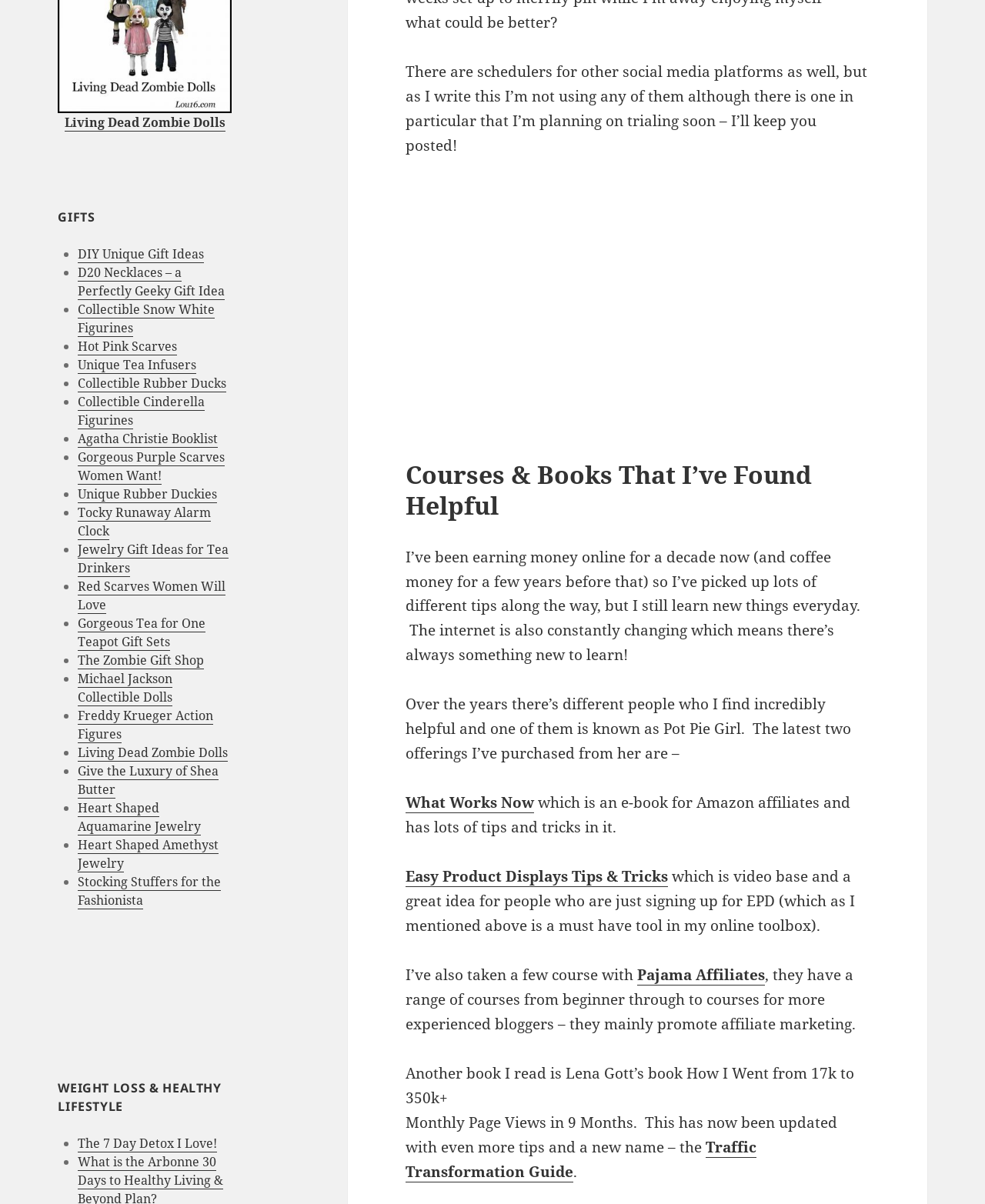From the given element description: "Michael Jackson Collectible Dolls", find the bounding box for the UI element. Provide the coordinates as four float numbers between 0 and 1, in the order [left, top, right, bottom].

[0.079, 0.557, 0.175, 0.587]